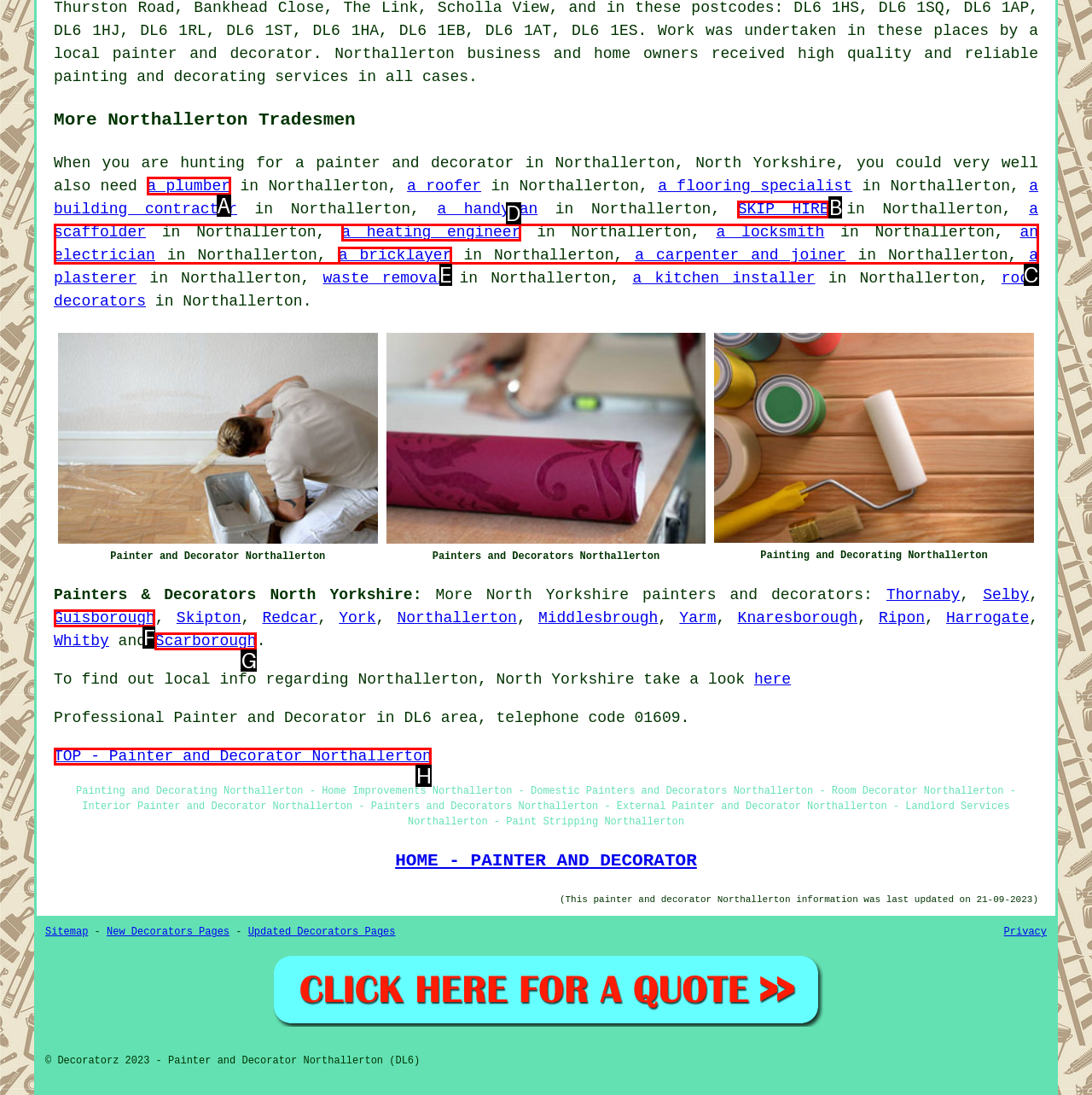Identify the correct UI element to click to achieve the task: Click on 'a plumber'.
Answer with the letter of the appropriate option from the choices given.

A